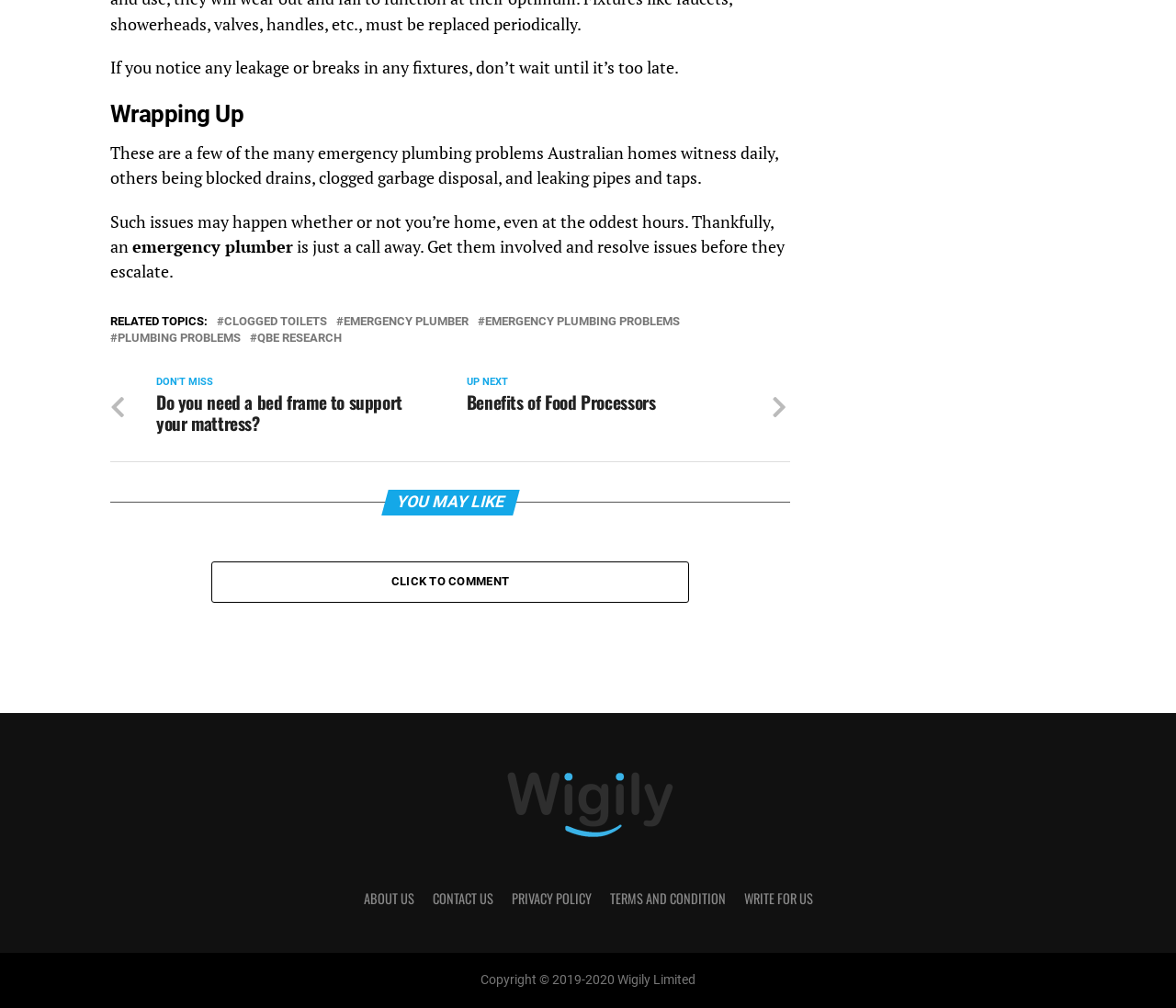Please answer the following question using a single word or phrase: 
What is the purpose of the 'YOU MAY LIKE' section?

To suggest related content